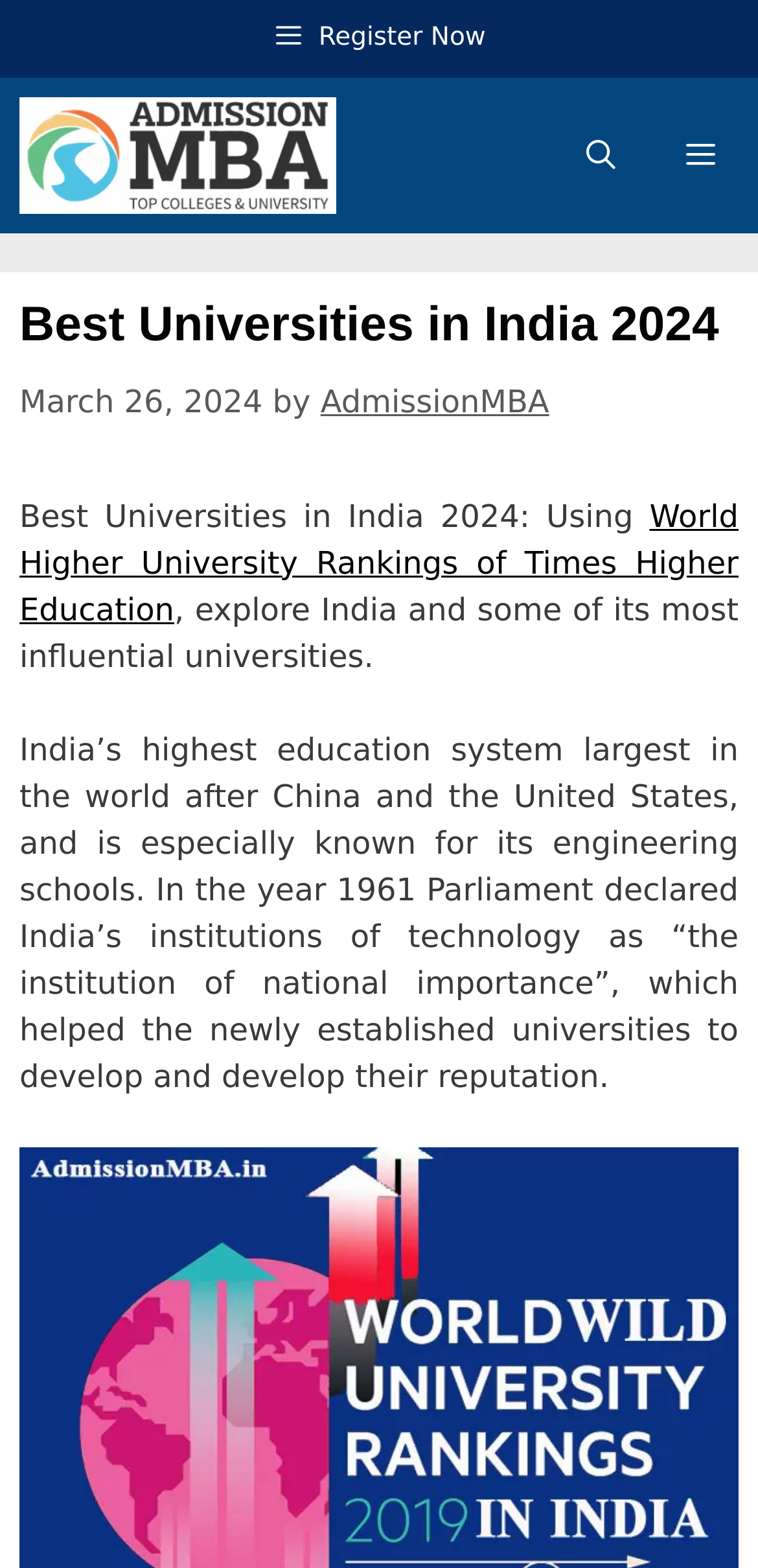Based on the element description "Beasiswa Arab Saudi", predict the bounding box coordinates of the UI element.

None